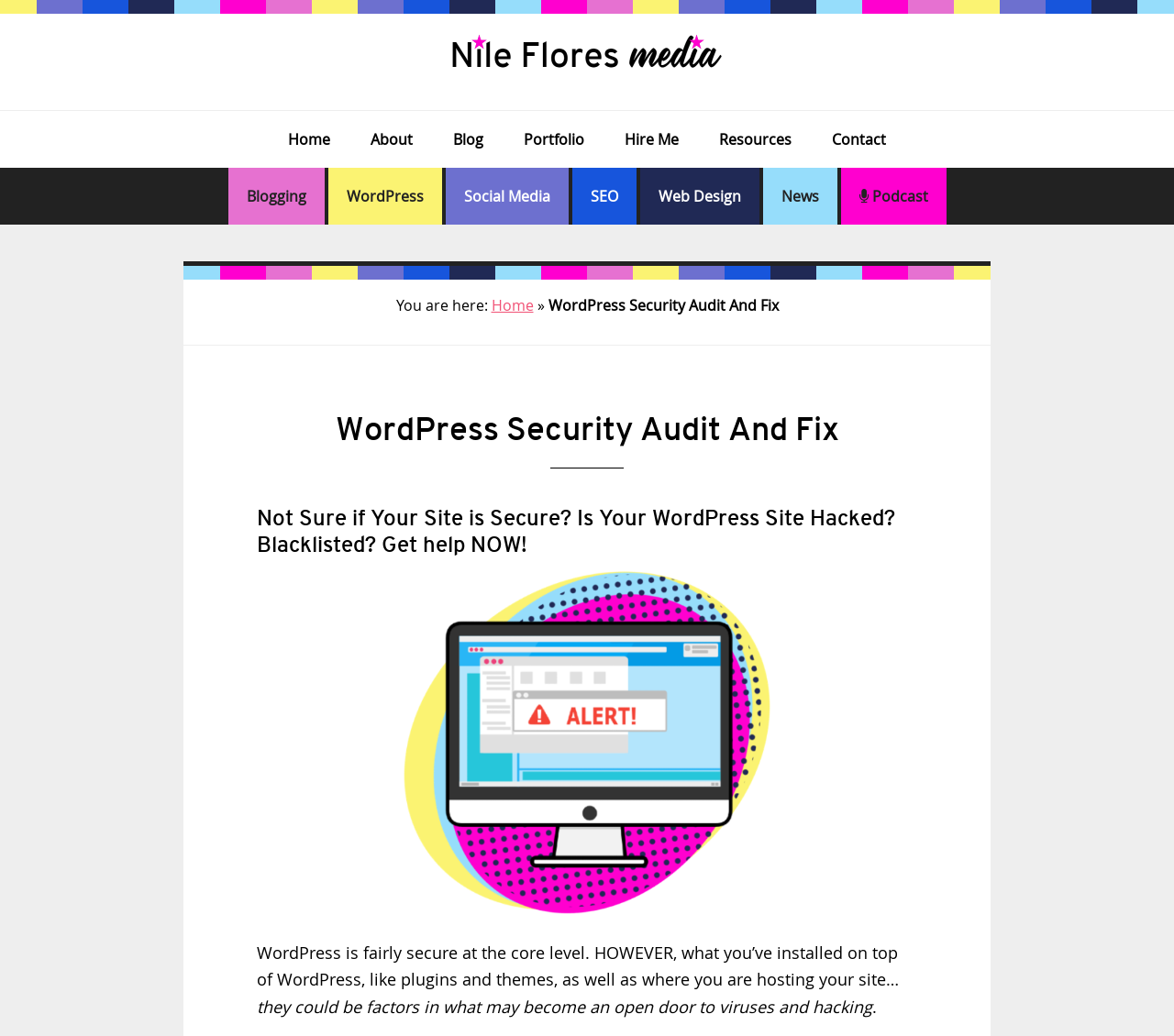Can you locate the main headline on this webpage and provide its text content?

WordPress Security Audit And Fix